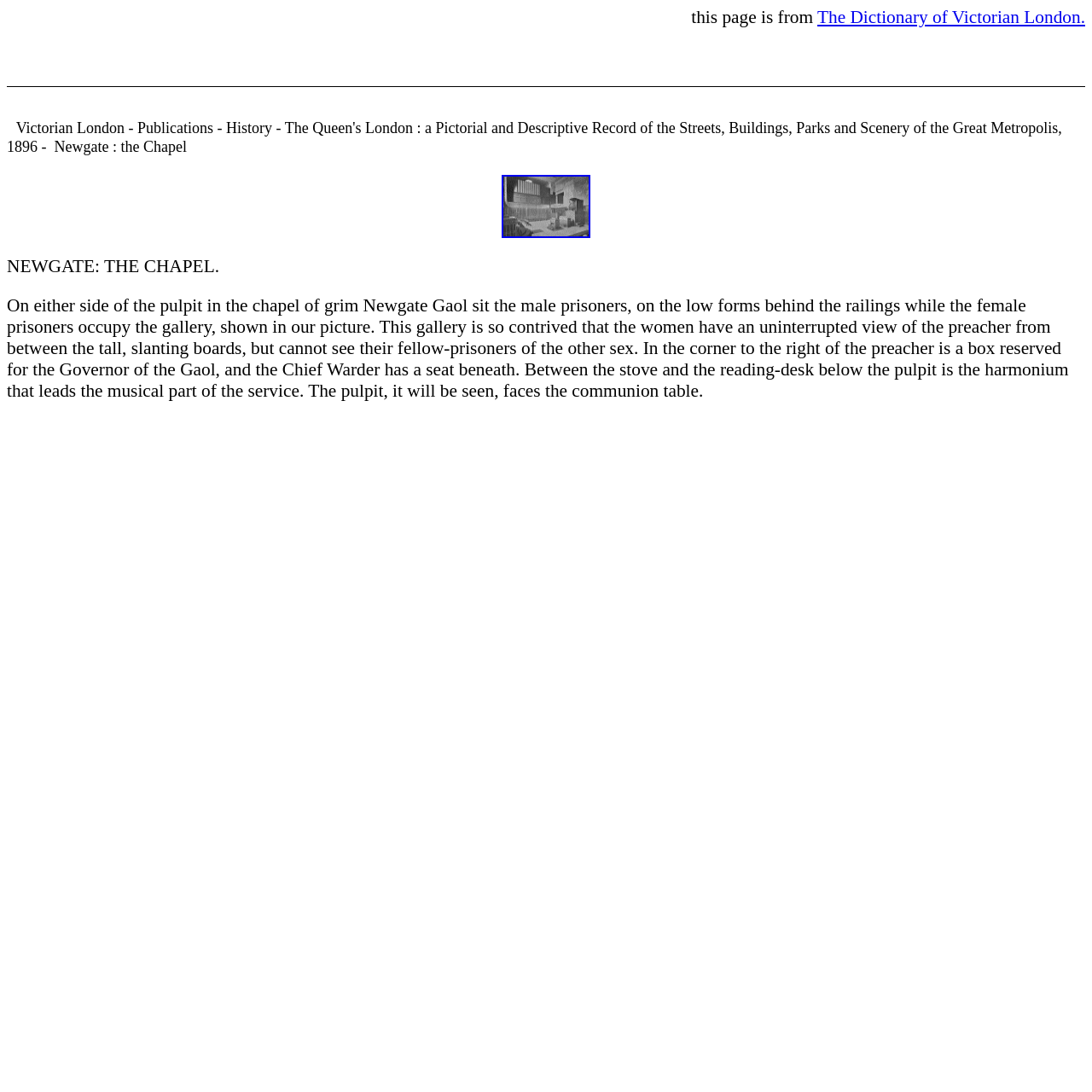What is the orientation of the separator element on the page?
Look at the image and answer with only one word or phrase.

Horizontal